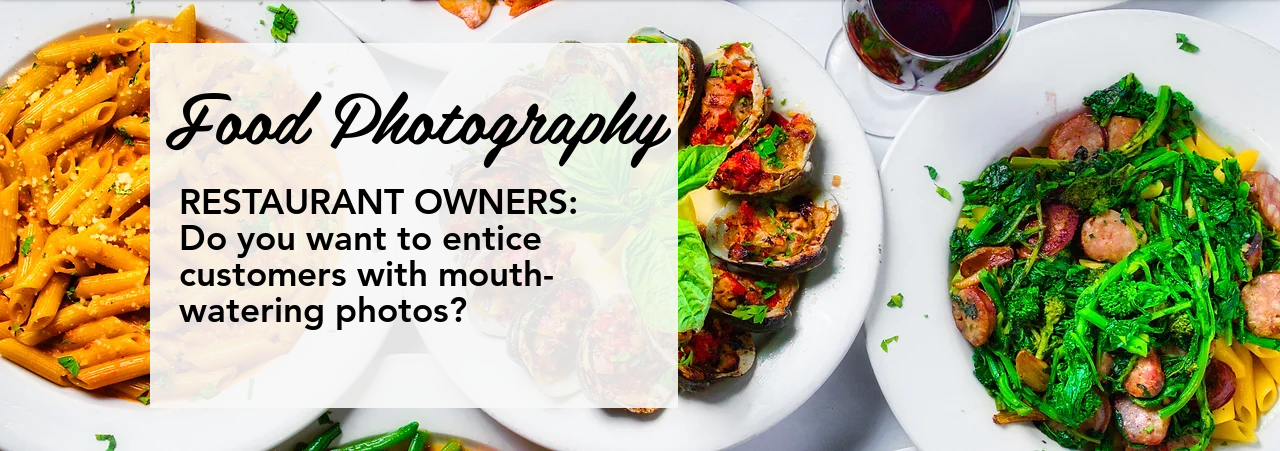Using details from the image, please answer the following question comprehensively:
What is the purpose of the bold text in the image?

The caption explains that the bold text 'Food Photography' is overlaying the image, and it specifically targets restaurant owners with the question 'Do you want to entice customers with mouth-watering photos?', implying that the purpose of the bold text is to cater to restaurant owners.